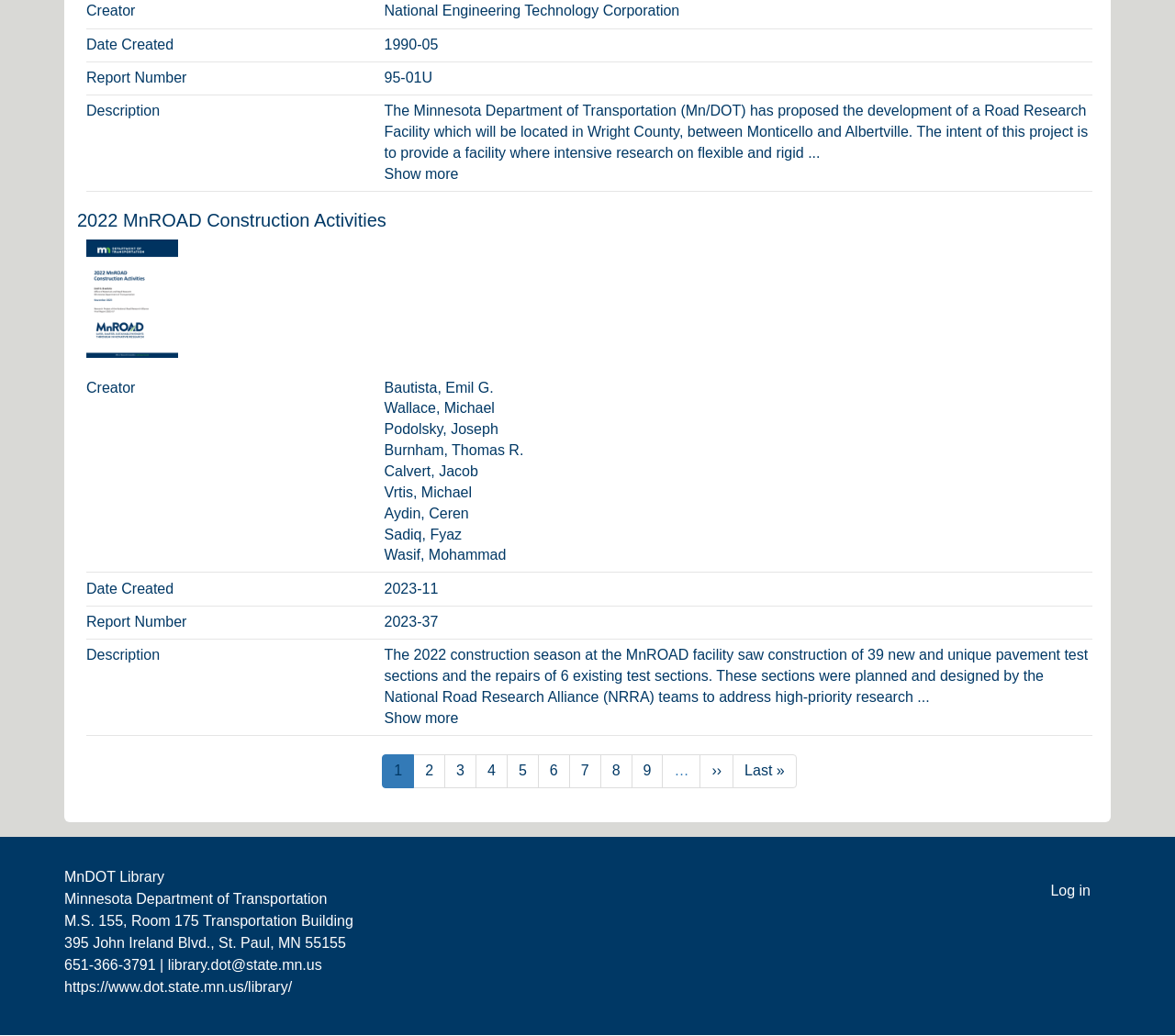Determine the bounding box coordinates of the clickable region to execute the instruction: "Click on 'Next page'". The coordinates should be four float numbers between 0 and 1, denoted as [left, top, right, bottom].

[0.596, 0.728, 0.624, 0.761]